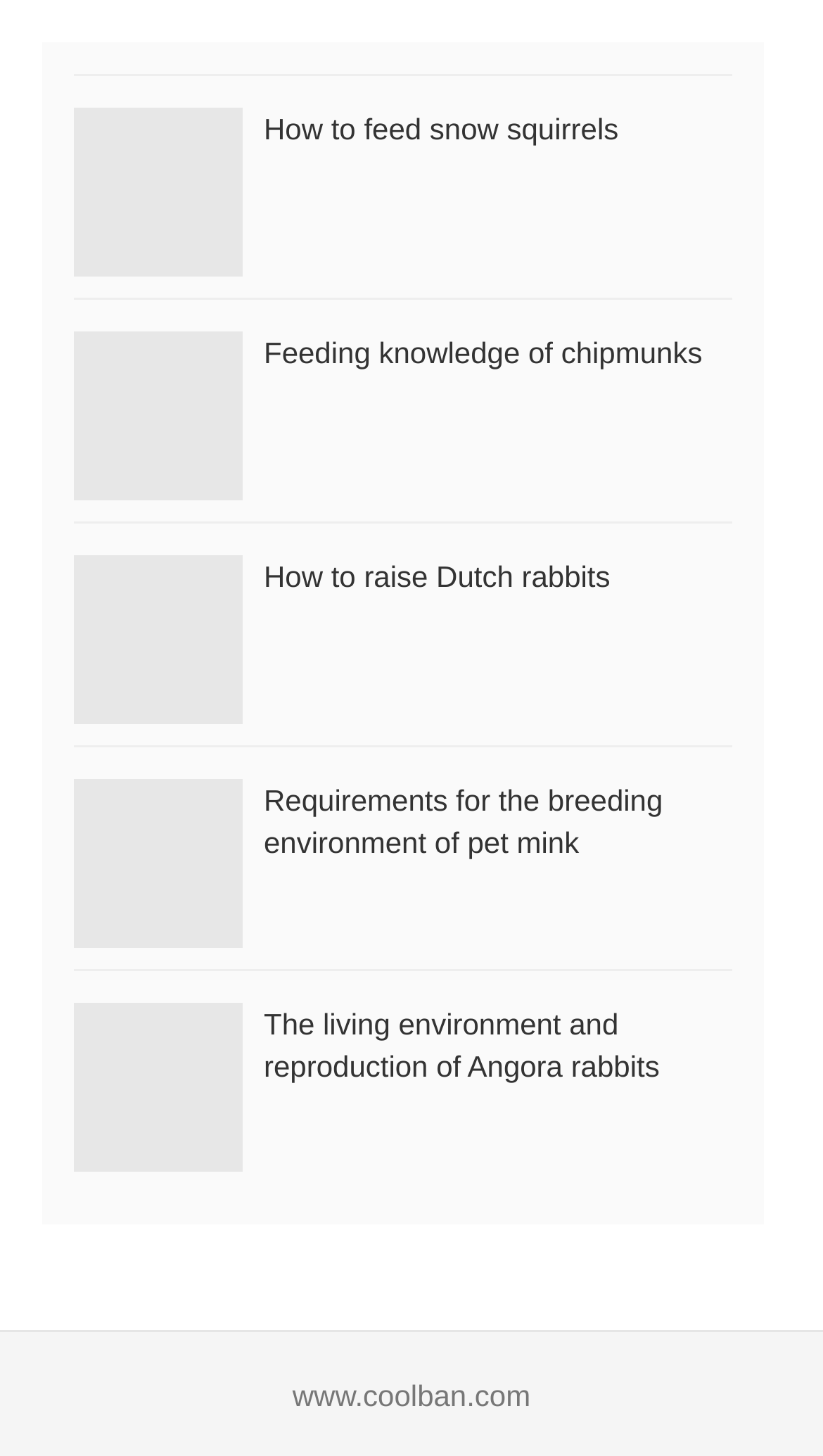Please give a short response to the question using one word or a phrase:
What is the website's domain name?

coolban.com